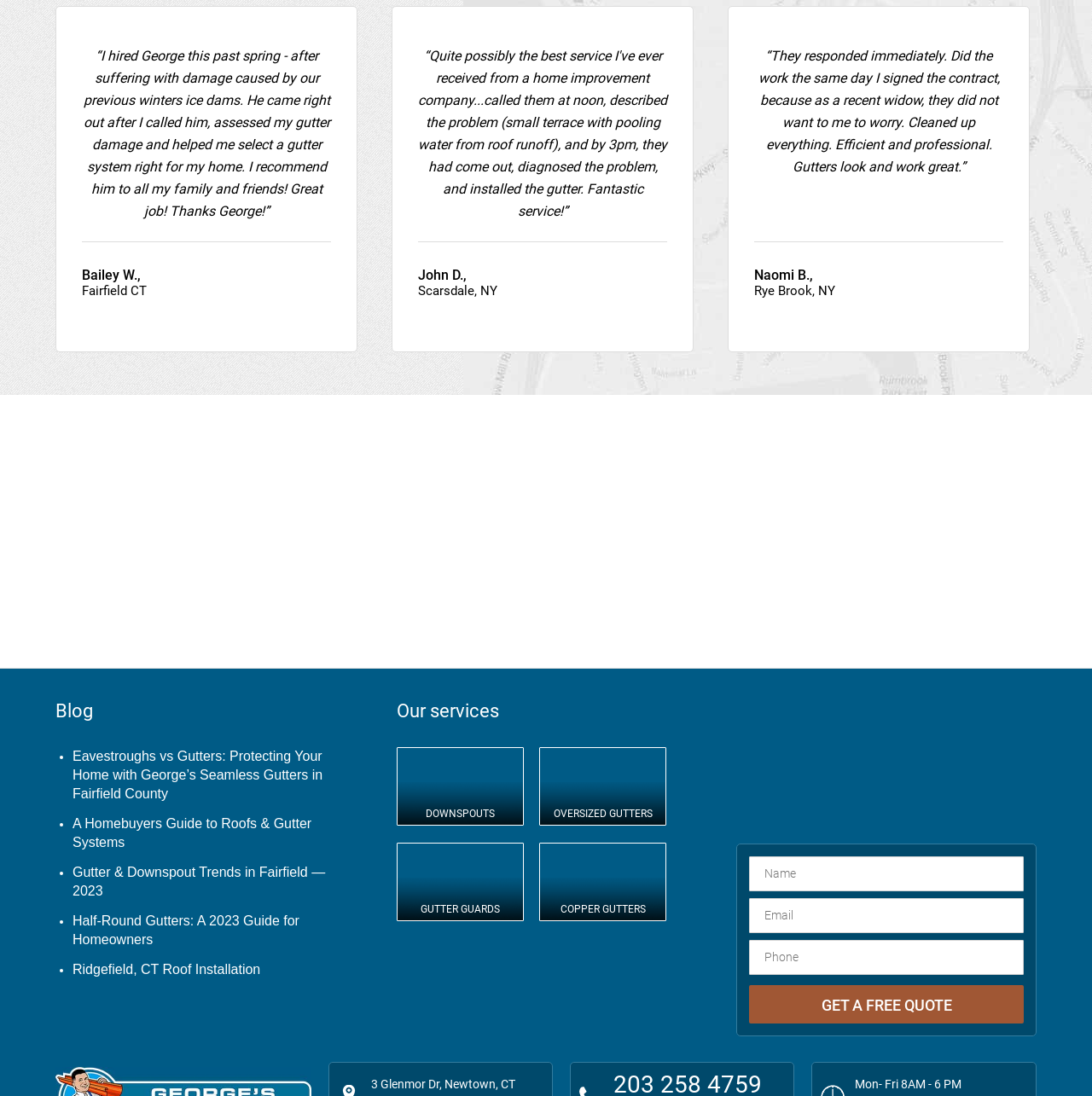Locate the UI element described by alt="Gutter Repair Fairfield CT" in the provided webpage screenshot. Return the bounding box coordinates in the format (top-left x, top-left y, bottom-right x, bottom-right y), ensuring all values are between 0 and 1.

[0.051, 0.363, 0.285, 0.482]